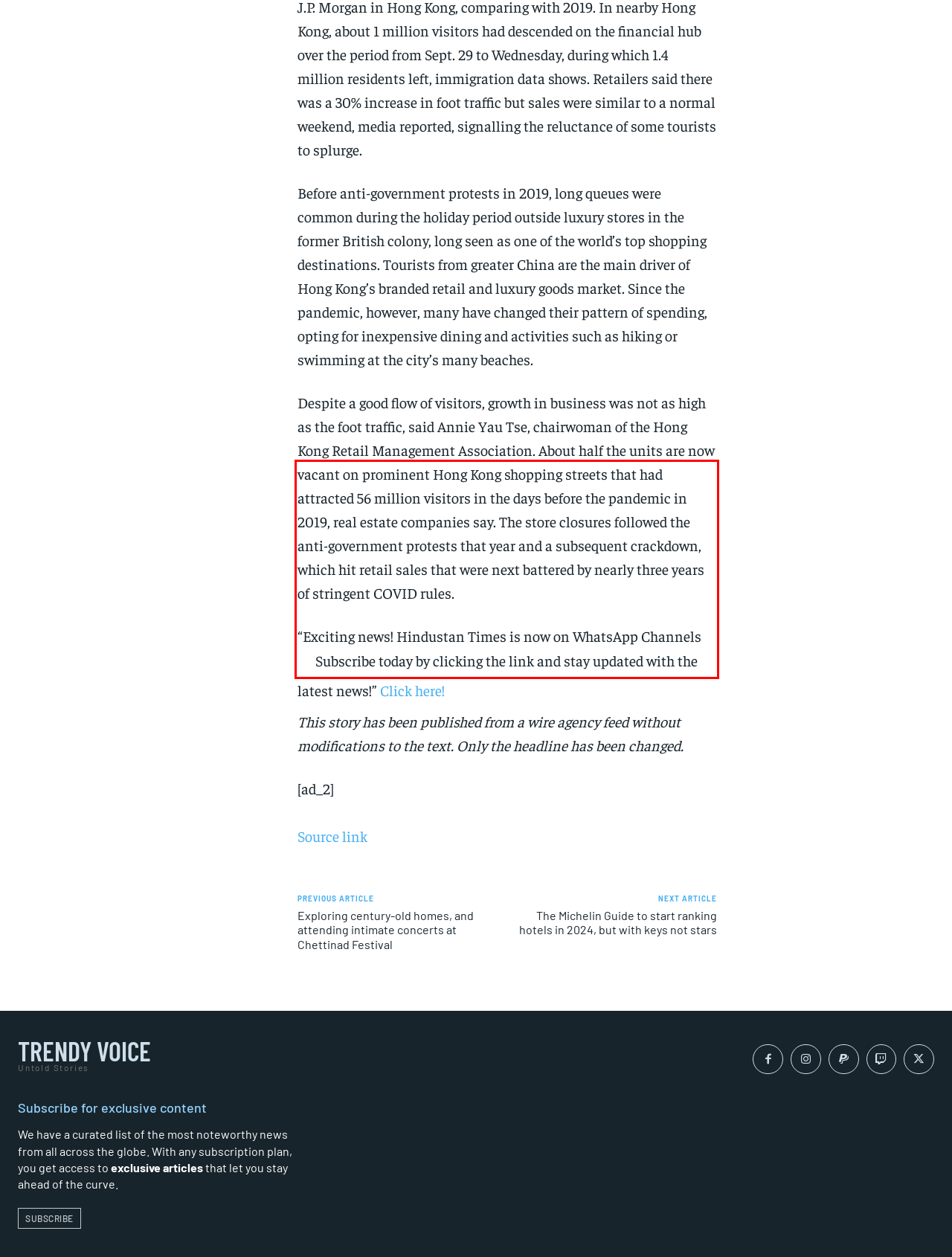There is a UI element on the webpage screenshot marked by a red bounding box. Extract and generate the text content from within this red box.

Despite a good flow of visitors, growth in business was not as high as the foot traffic, said Annie Yau Tse, chairwoman of the Hong Kong Retail Management Association. About half the units are now vacant on prominent Hong Kong shopping streets that had attracted 56 million visitors in the days before the pandemic in 2019, real estate companies say. The store closures followed the anti-government protests that year and a subsequent crackdown, which hit retail sales that were next battered by nearly three years of stringent COVID rules.